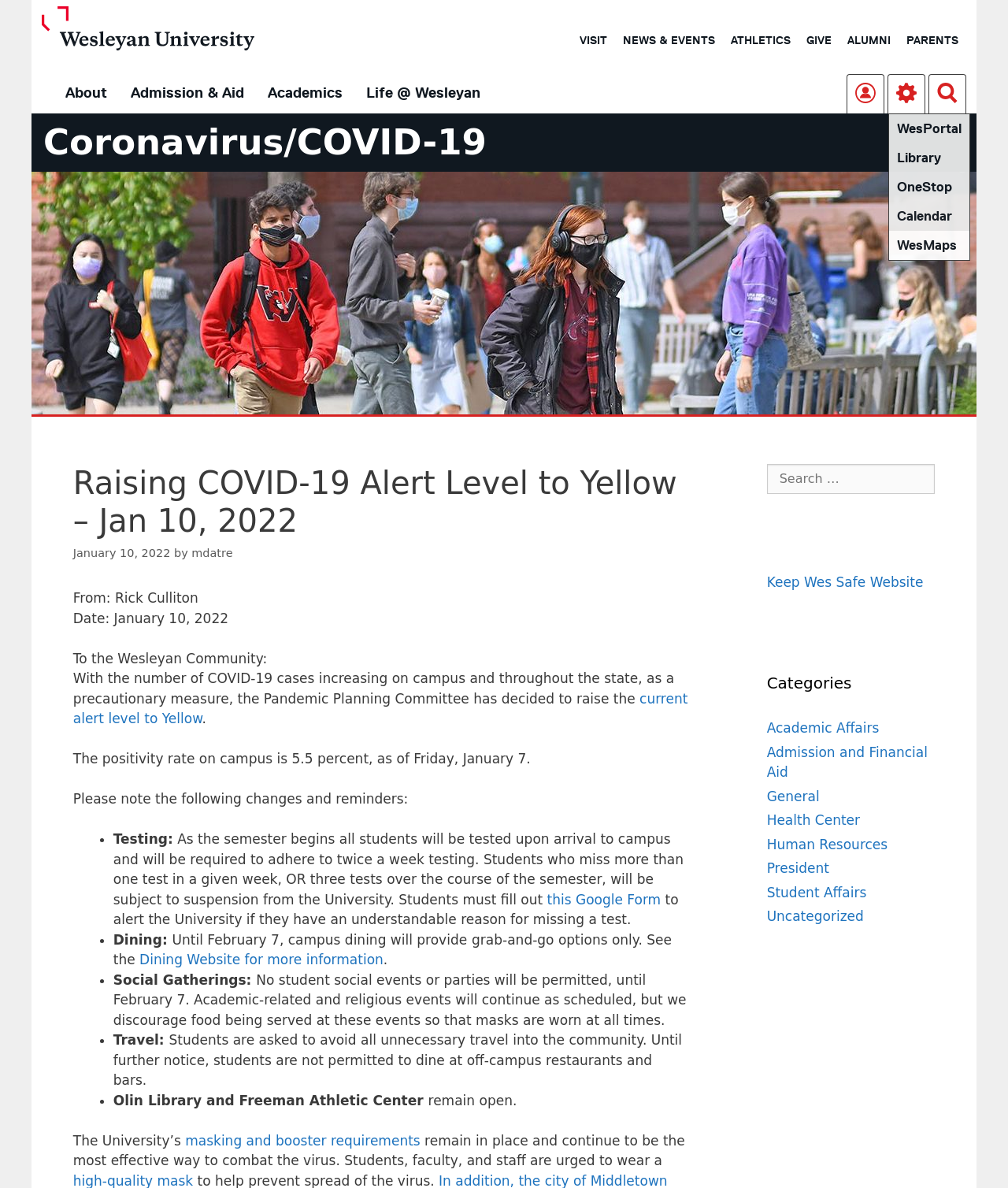Determine the bounding box coordinates of the region to click in order to accomplish the following instruction: "Click on 'Next'". Provide the coordinates as four float numbers between 0 and 1, specifically [left, top, right, bottom].

None